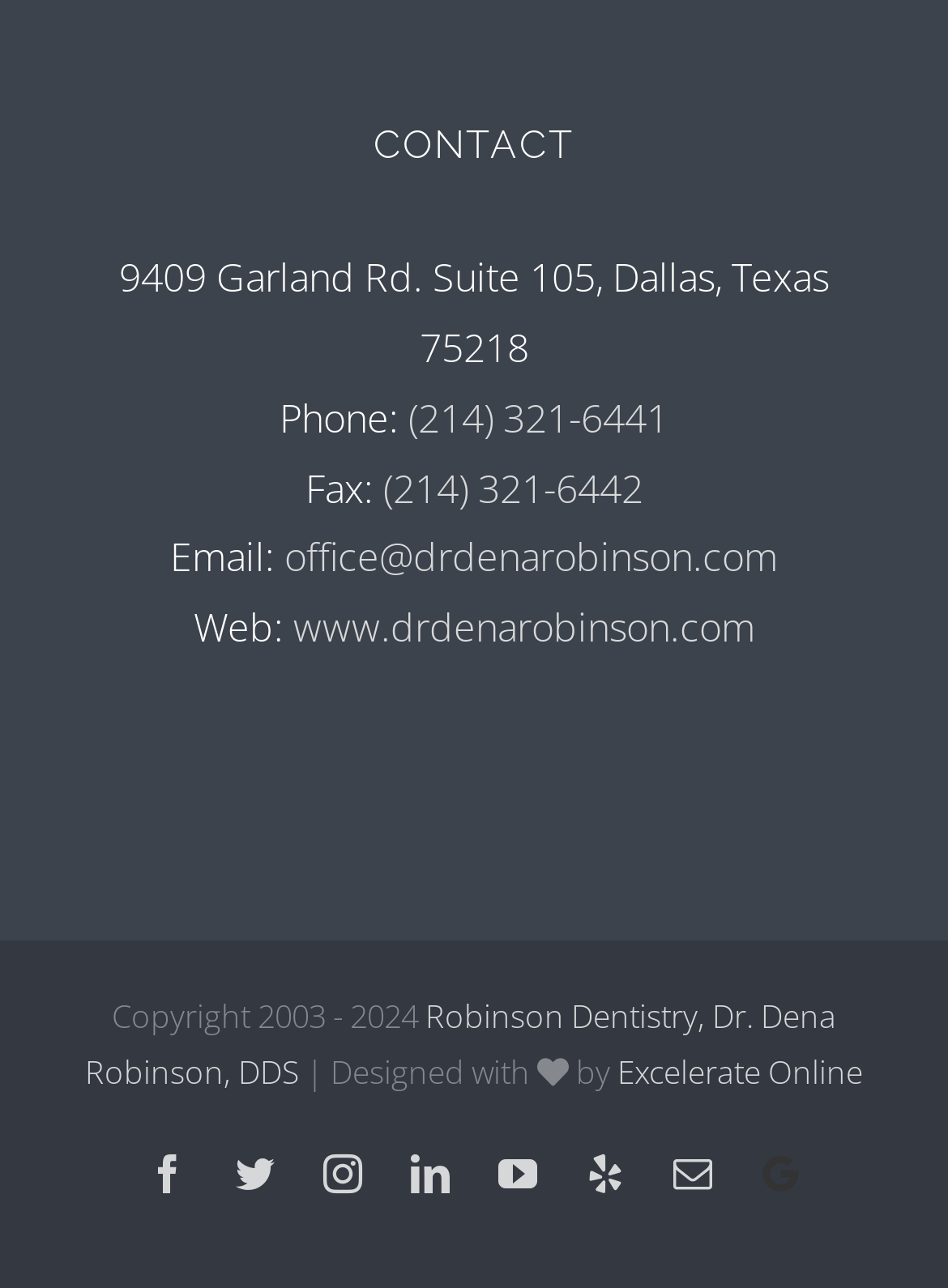Please identify the coordinates of the bounding box that should be clicked to fulfill this instruction: "Visit the website".

[0.309, 0.467, 0.796, 0.508]